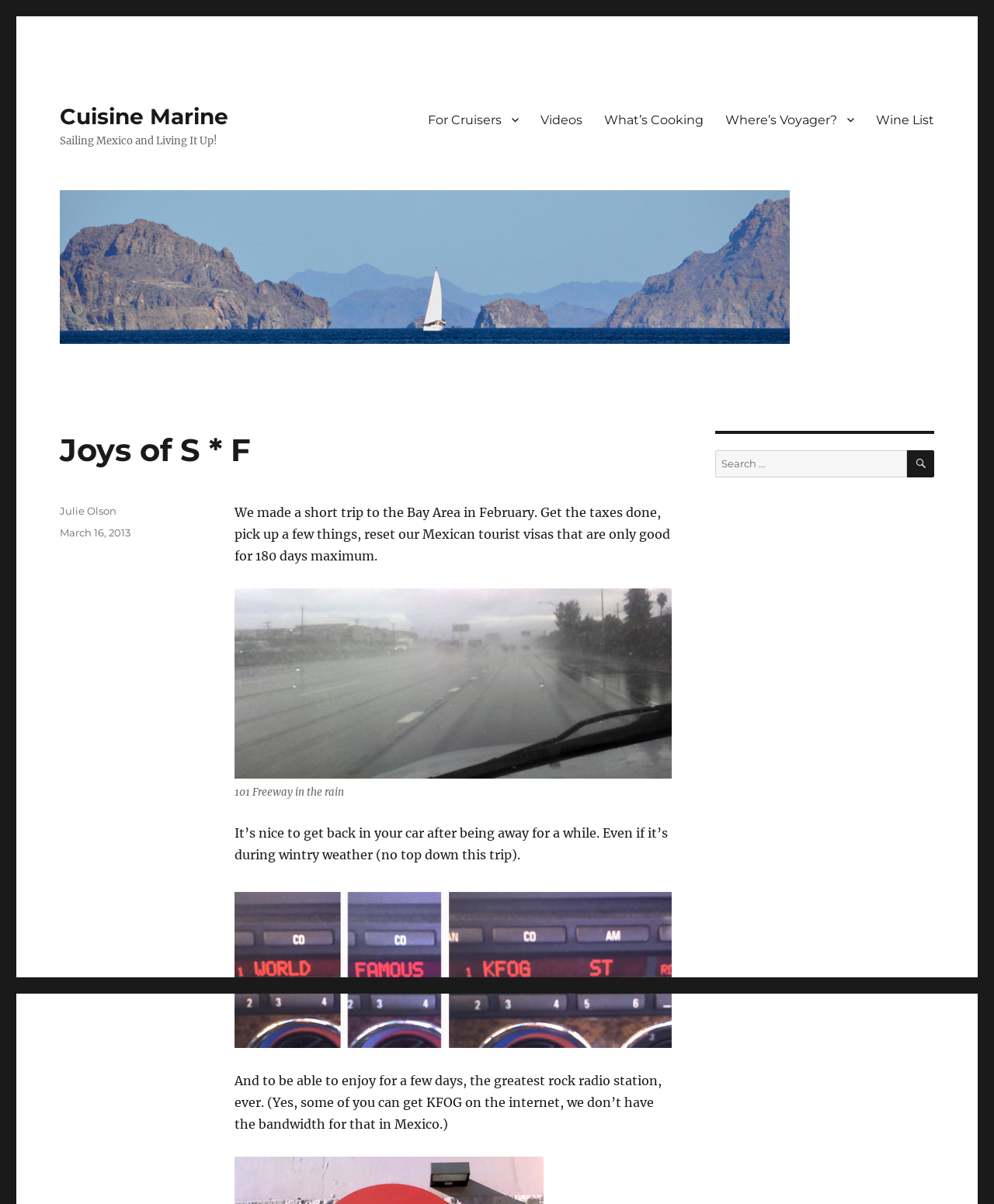Specify the bounding box coordinates of the area that needs to be clicked to achieve the following instruction: "Check the 'Wine List'".

[0.87, 0.086, 0.951, 0.113]